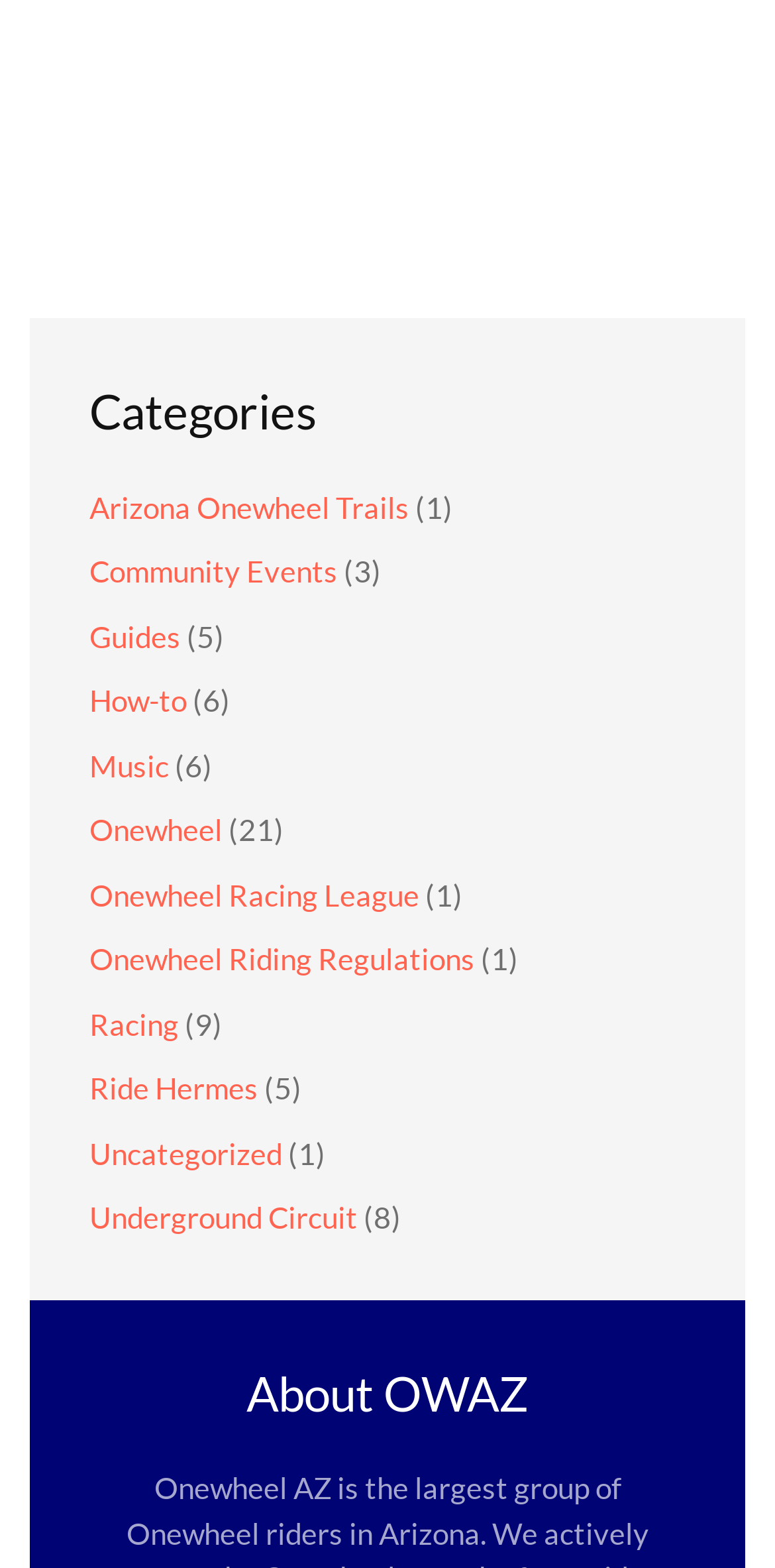Show me the bounding box coordinates of the clickable region to achieve the task as per the instruction: "Explore Guides".

[0.115, 0.394, 0.233, 0.417]